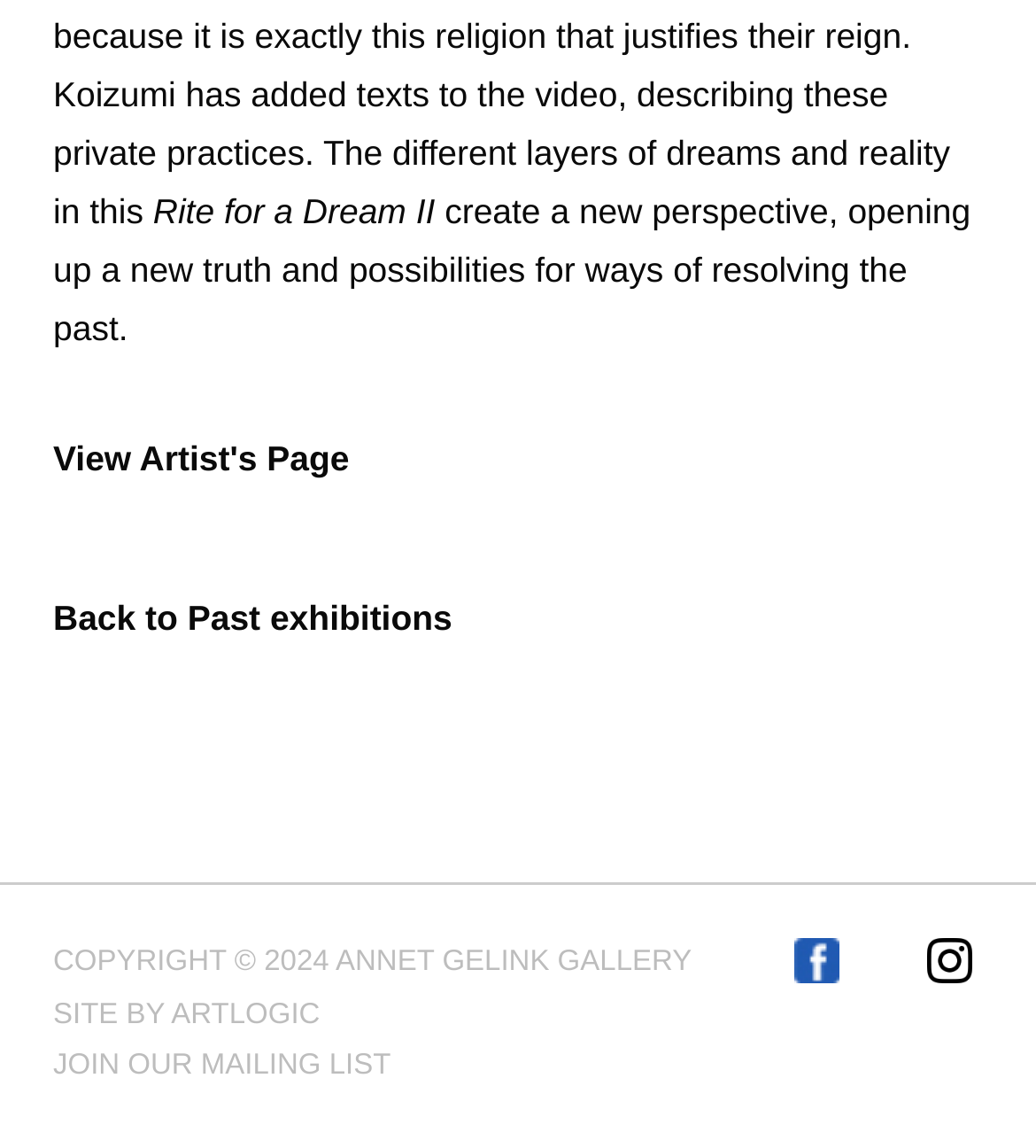From the details in the image, provide a thorough response to the question: What social media platforms is the gallery on?

There are links at the bottom of the webpage to the gallery's social media profiles, which include INSTAGRAM and FACEBOOK.